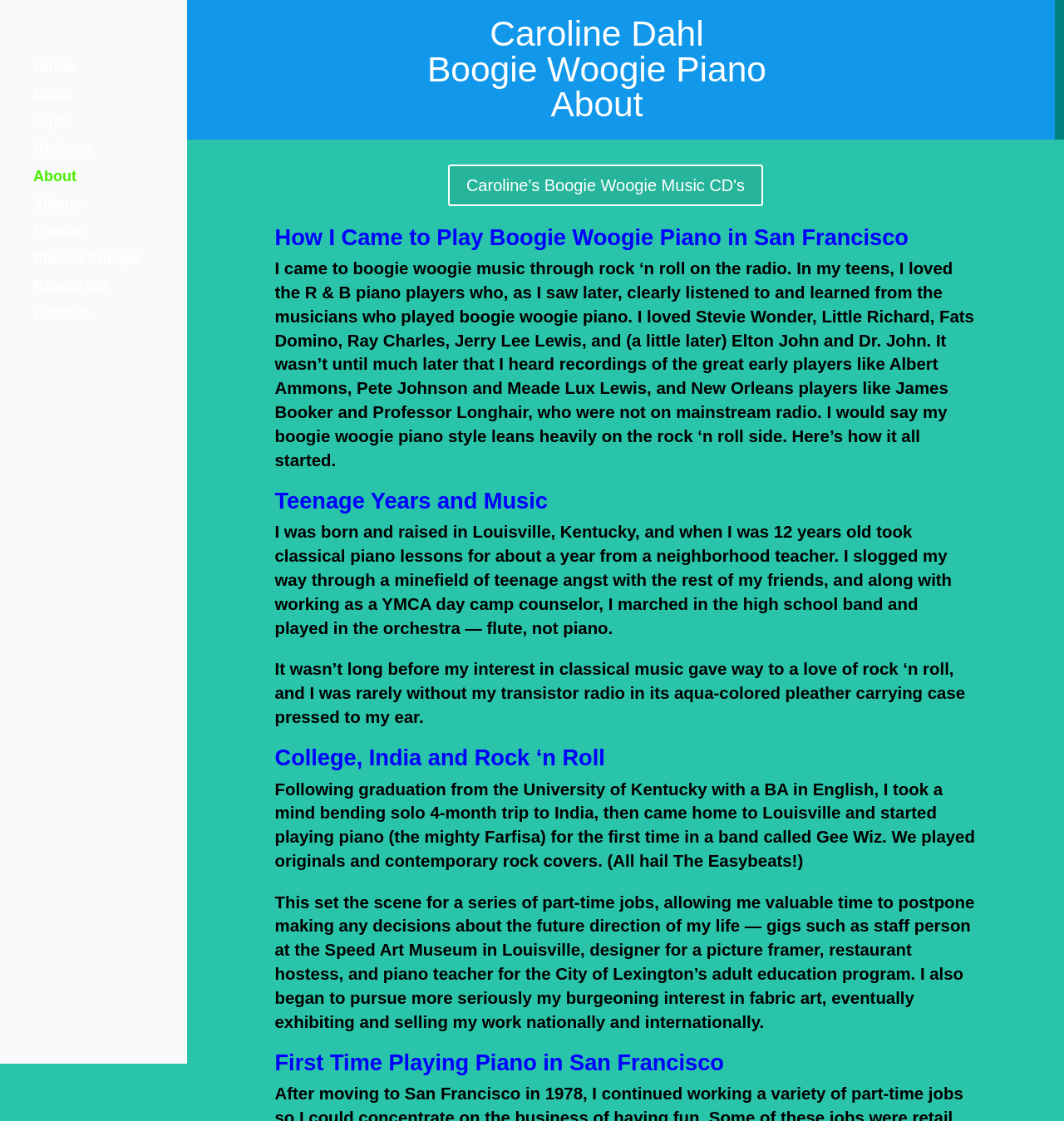Could you locate the bounding box coordinates for the section that should be clicked to accomplish this task: "Read about how Caroline came to play Boogie Woogie Piano".

[0.258, 0.201, 0.918, 0.229]